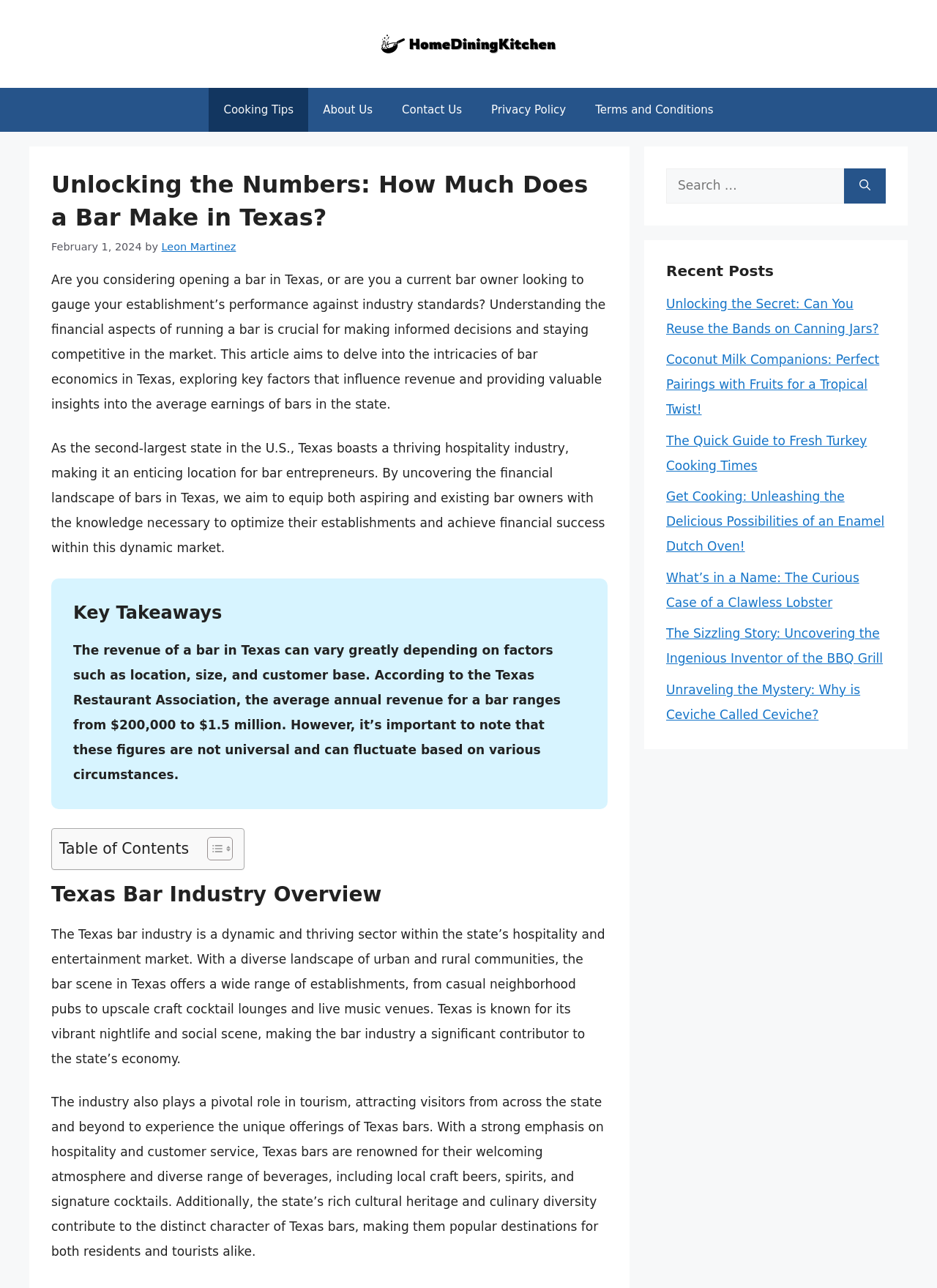Please locate the bounding box coordinates of the element's region that needs to be clicked to follow the instruction: "Search for something". The bounding box coordinates should be provided as four float numbers between 0 and 1, i.e., [left, top, right, bottom].

[0.711, 0.131, 0.901, 0.158]